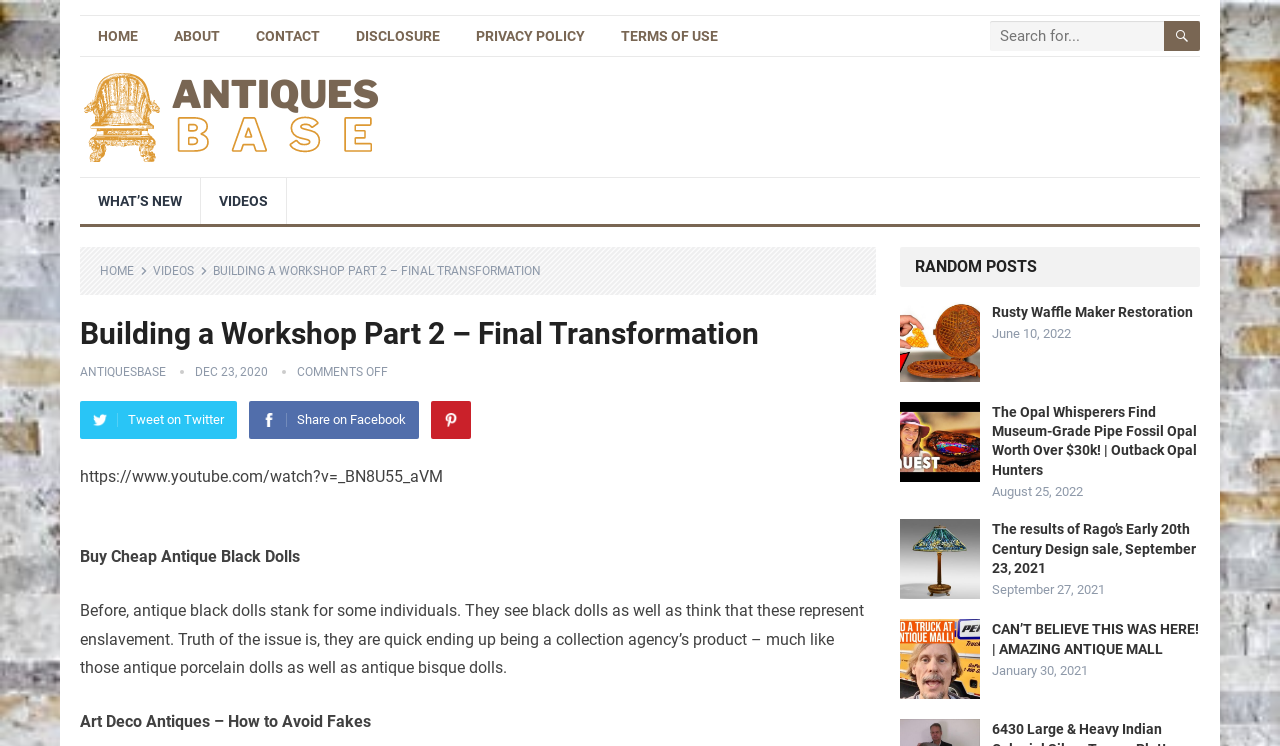Determine the bounding box coordinates of the target area to click to execute the following instruction: "Go to the home page."

[0.062, 0.023, 0.122, 0.074]